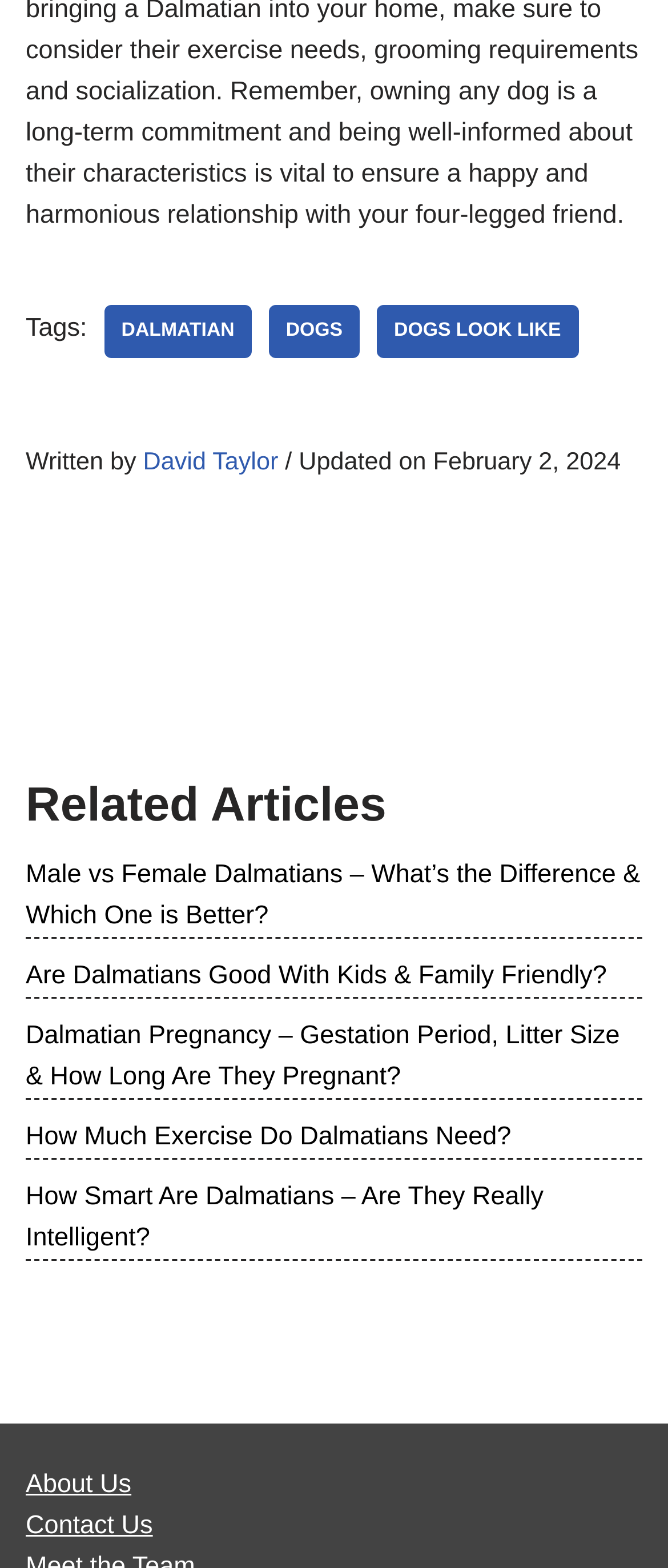What is the website's terms of use?
Carefully examine the image and provide a detailed answer to the question.

The website's terms of use can be found by looking at the footer section of the webpage. The text 'is subject to our' is followed by a link that says 'terms of use', indicating that the website's terms of use can be accessed by clicking on this link.